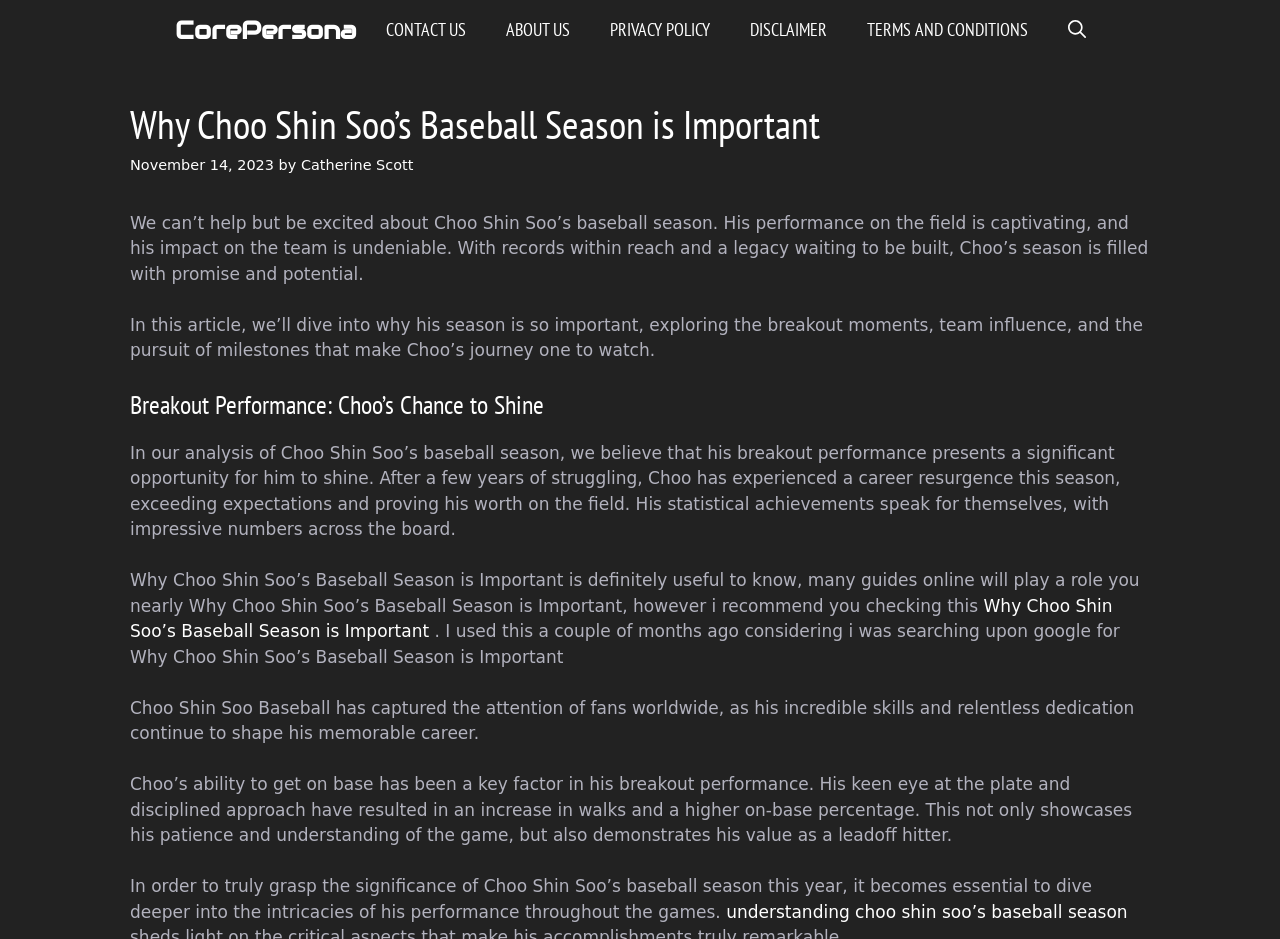Can you find the bounding box coordinates for the element to click on to achieve the instruction: "Learn more about understanding Choo Shin Soo's baseball season"?

[0.567, 0.96, 0.881, 0.981]